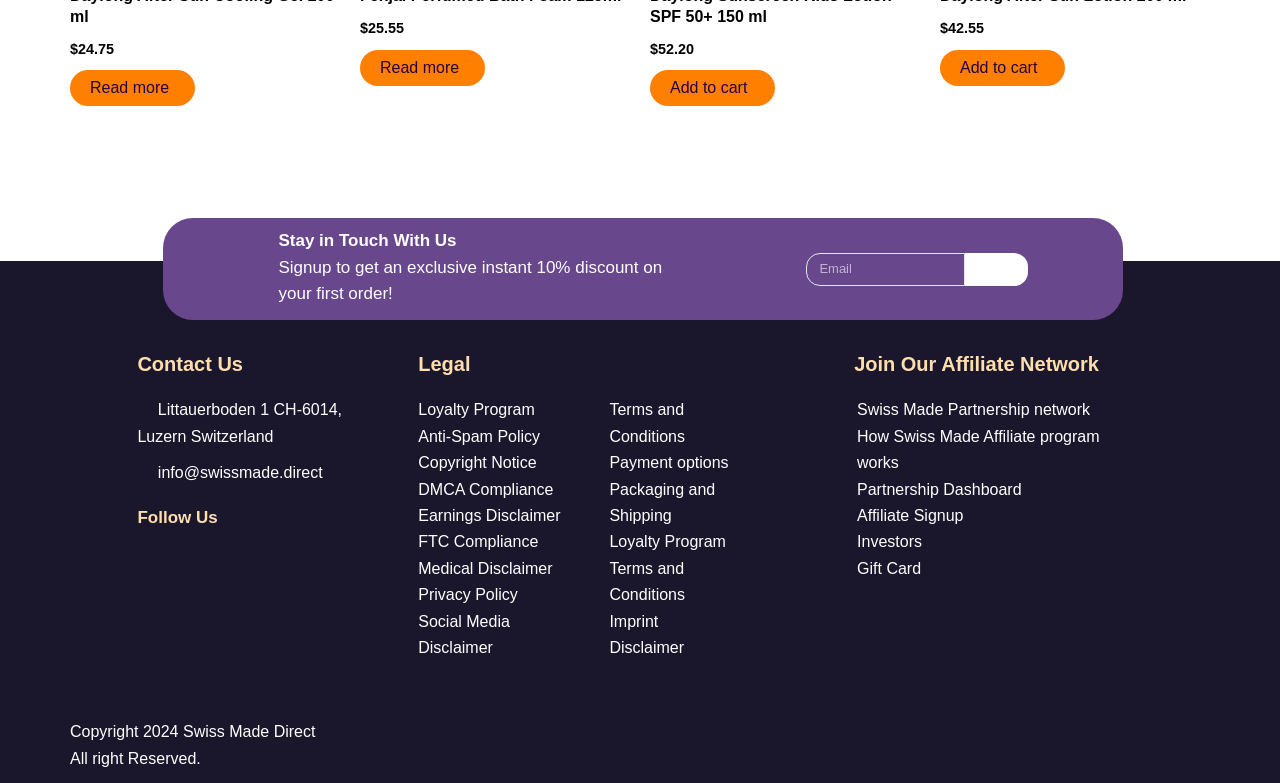Locate the bounding box coordinates of the element to click to perform the following action: 'Signup to get an exclusive instant 10% discount on your first order!'. The coordinates should be given as four float values between 0 and 1, in the form of [left, top, right, bottom].

[0.218, 0.329, 0.517, 0.387]